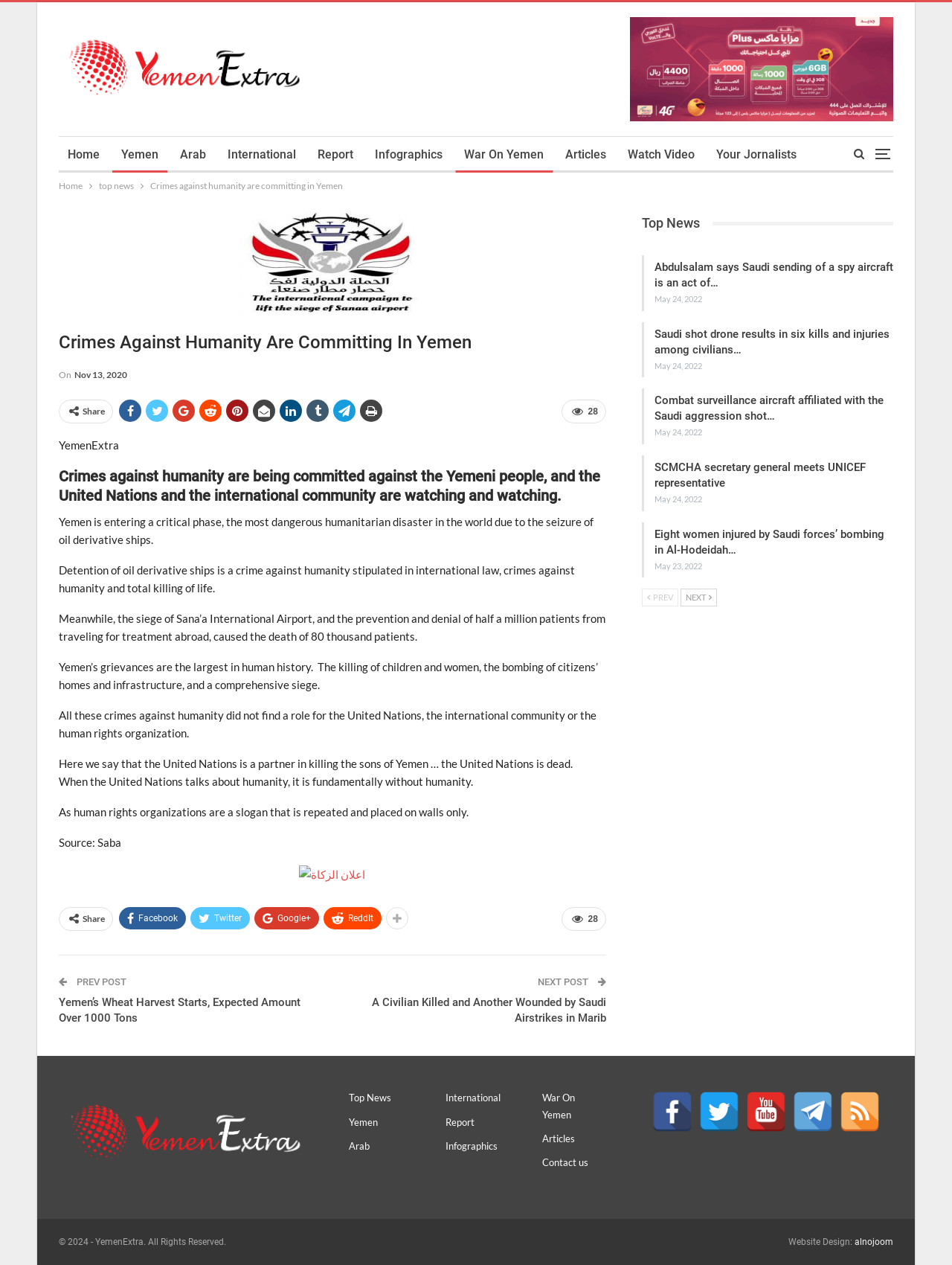What is the date of the article?
Based on the image content, provide your answer in one word or a short phrase.

Nov 13, 2020